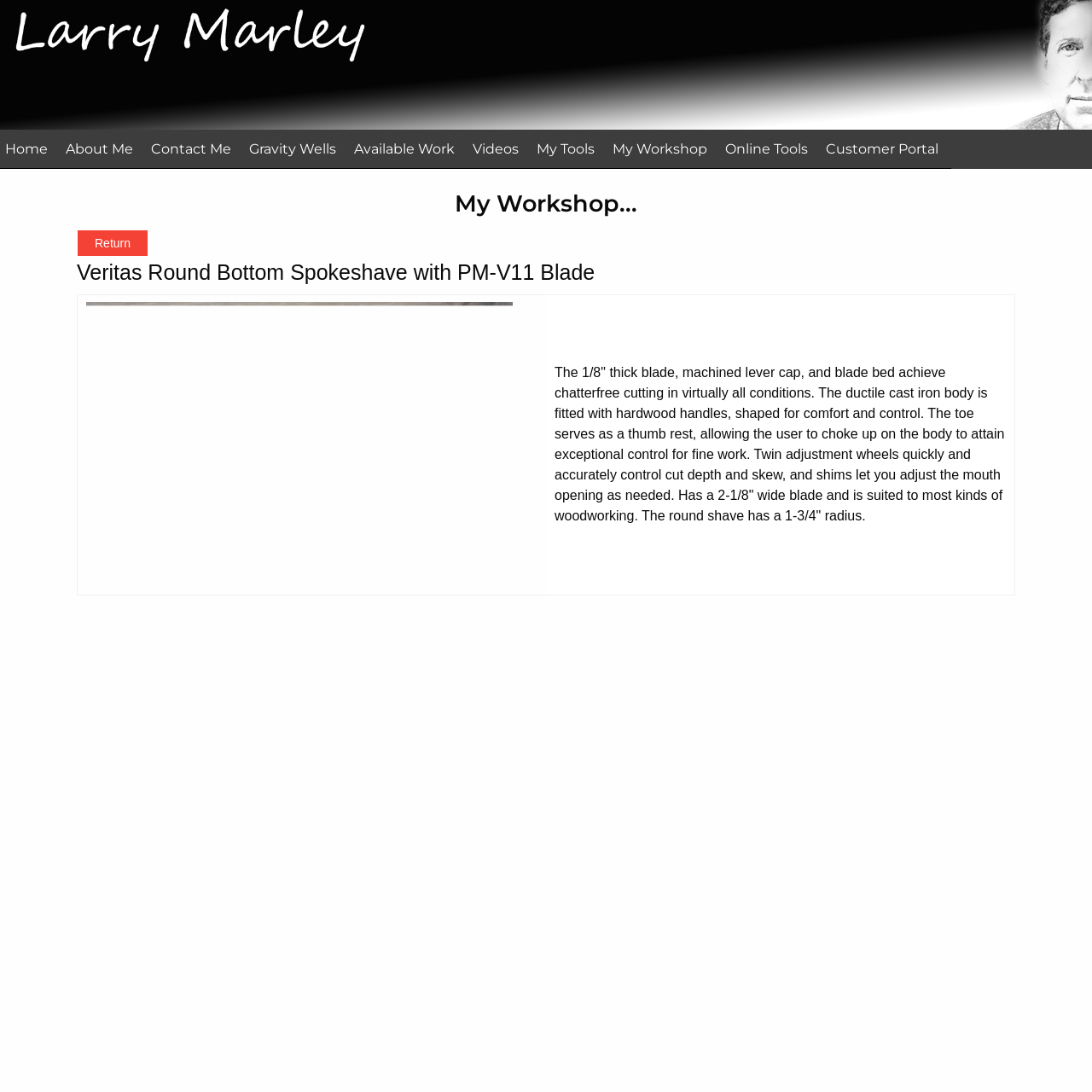Use a single word or phrase to answer the question: 
How many adjustment wheels are mentioned in the webpage?

Two